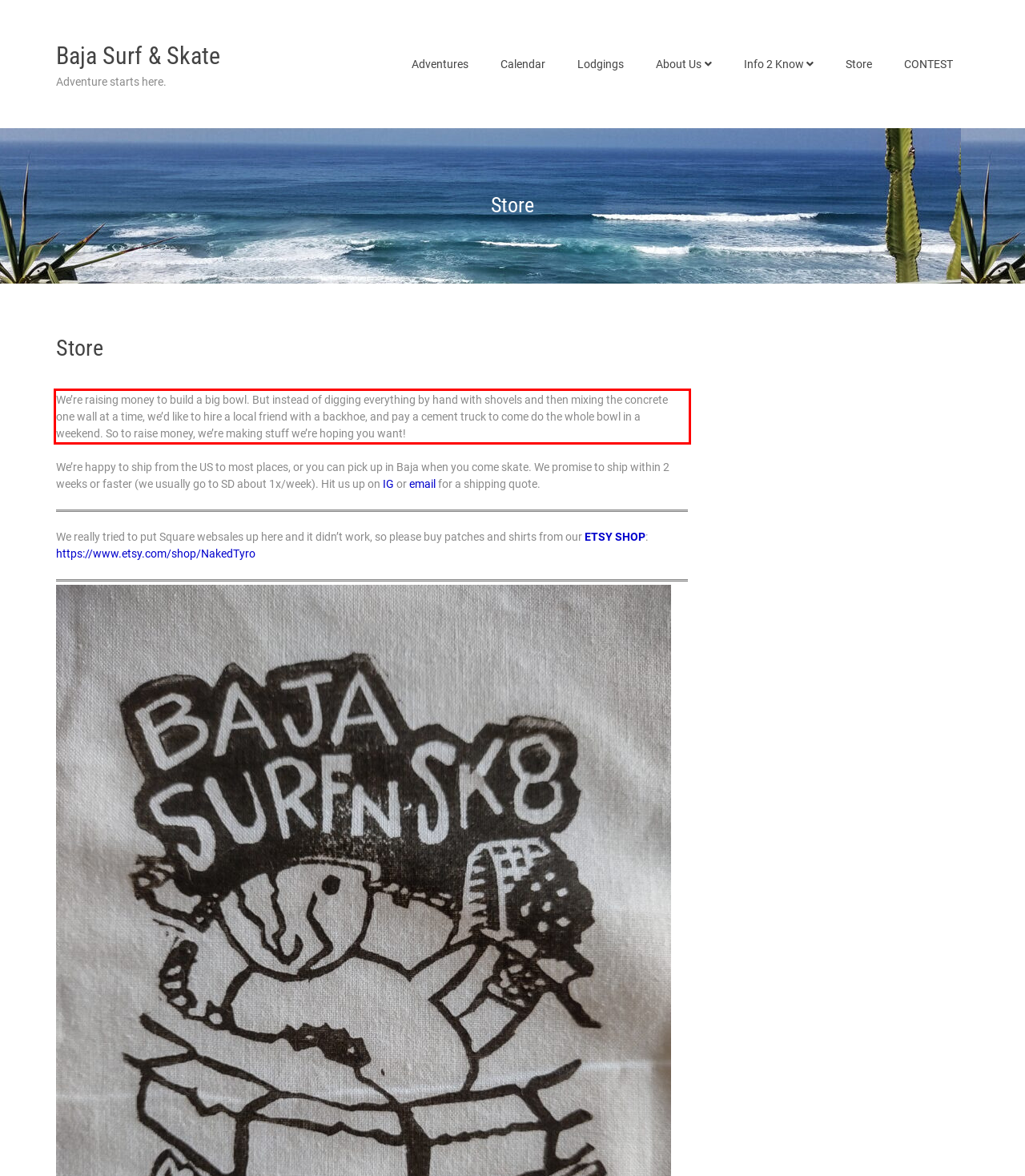Review the webpage screenshot provided, and perform OCR to extract the text from the red bounding box.

We’re raising money to build a big bowl. But instead of digging everything by hand with shovels and then mixing the concrete one wall at a time, we’d like to hire a local friend with a backhoe, and pay a cement truck to come do the whole bowl in a weekend. So to raise money, we’re making stuff we’re hoping you want!